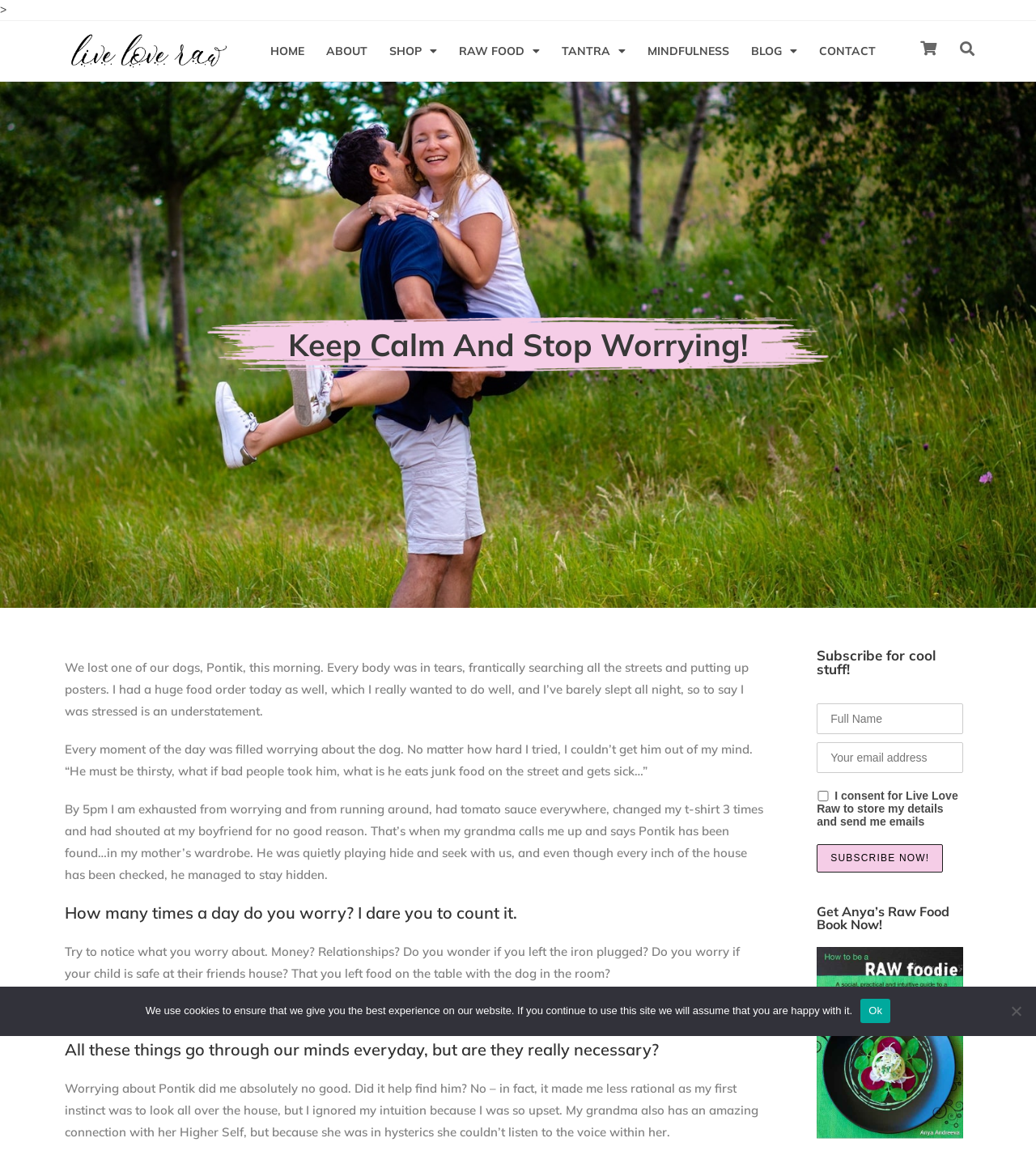Can you determine the bounding box coordinates of the area that needs to be clicked to fulfill the following instruction: "Get Anya’s Raw Food Book Now!"?

[0.788, 0.82, 0.93, 0.986]